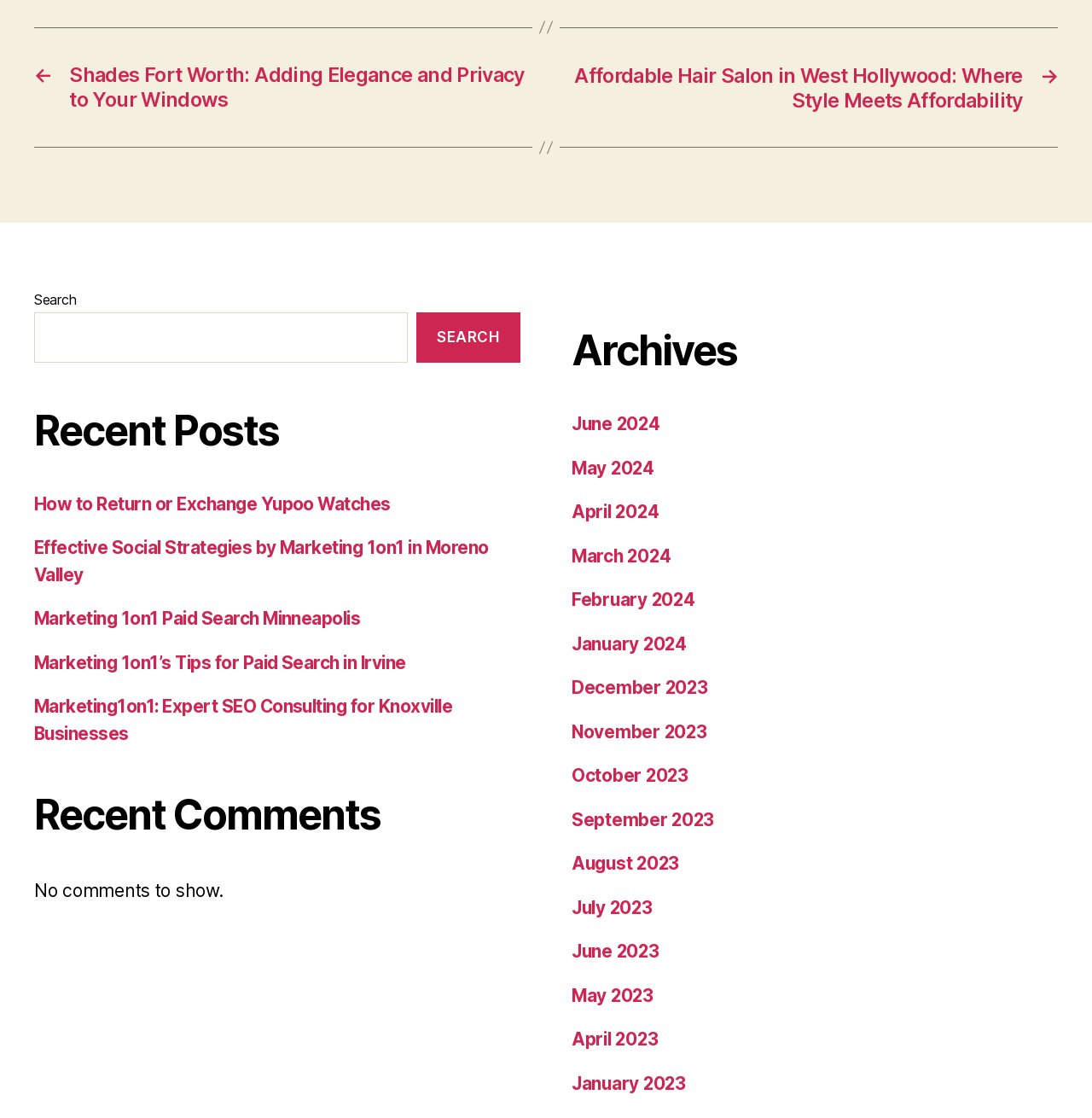How many recent posts are listed?
Please give a detailed and elaborate explanation in response to the question.

The webpage has a section labeled 'Recent Posts' which lists four links to different posts, including 'How to Return or Exchange Yupoo Watches', 'Effective Social Strategies by Marketing 1on1 in Moreno Valley', 'Marketing 1on1 Paid Search Minneapolis', and 'Marketing 1on1’s Tips for Paid Search in Irvine'.